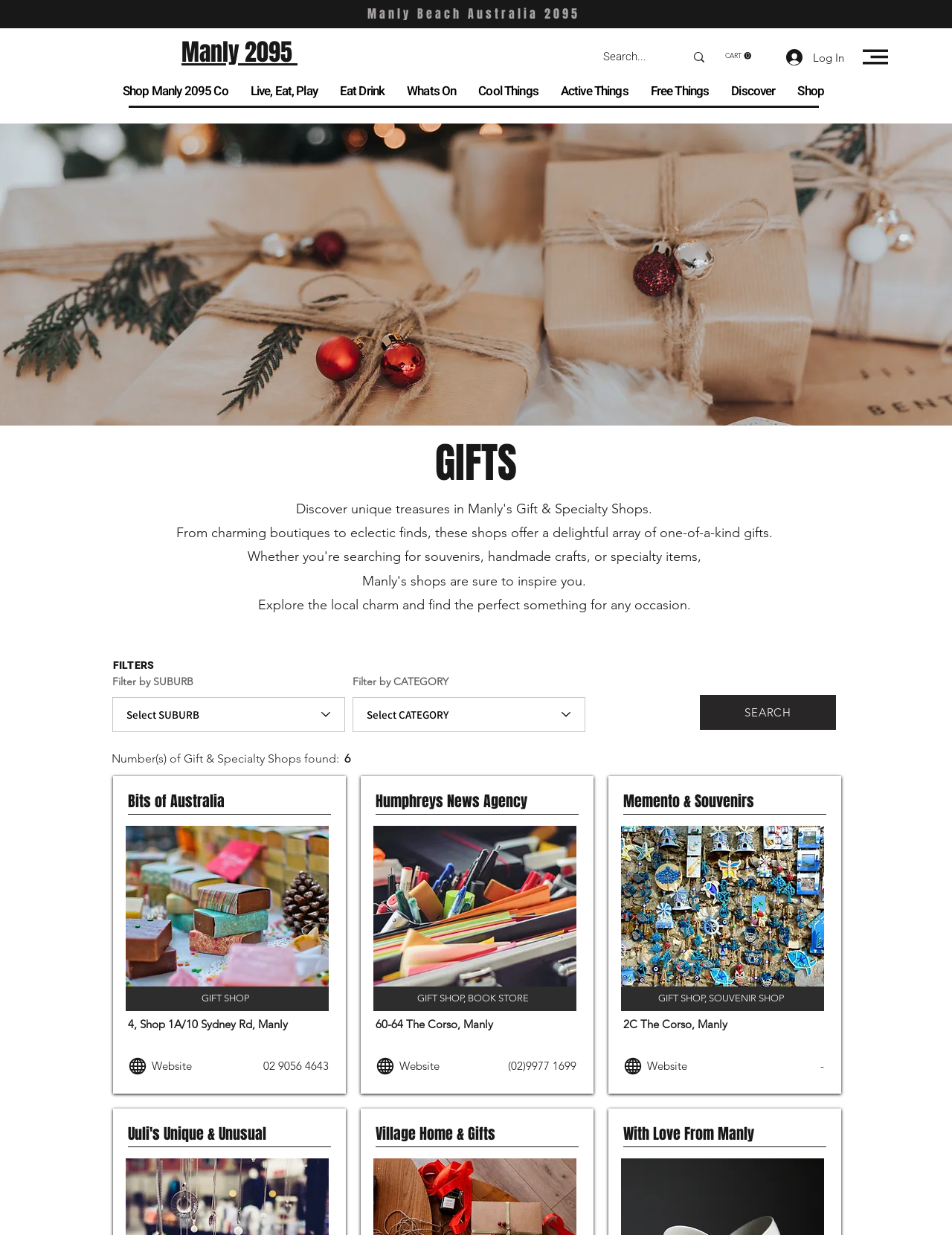Can you find the bounding box coordinates for the UI element given this description: "#comp-j7ekj3y3 svg [data-color="1"] {fill: #181818;}"? Provide the coordinates as four float numbers between 0 and 1: [left, top, right, bottom].

[0.906, 0.034, 0.933, 0.058]